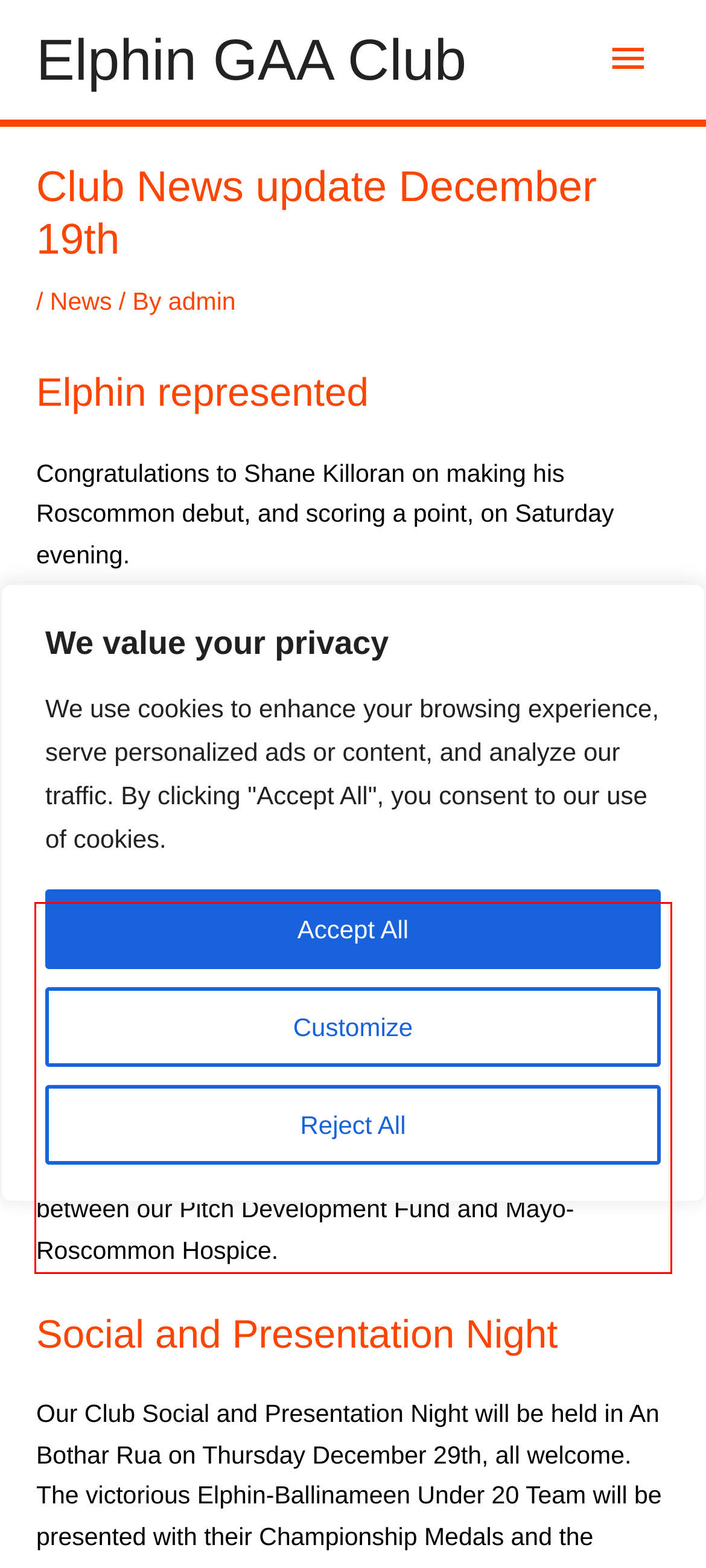You are given a screenshot with a red rectangle. Identify and extract the text within this red bounding box using OCR.

The annual Michael O’Callaghan Cup game will be held, weather permitting, on St Stephen’s Day in the Orchard Park at 2pm. This year’s game will be contested between an U-25s Team managed by Noel Carney and an Over 25s managed by Cathal Brady and anyone interested in playing is asked to be there for 1pm. Admission is optional and proceeds will be shared between our Pitch Development Fund and Mayo-Roscommon Hospice.